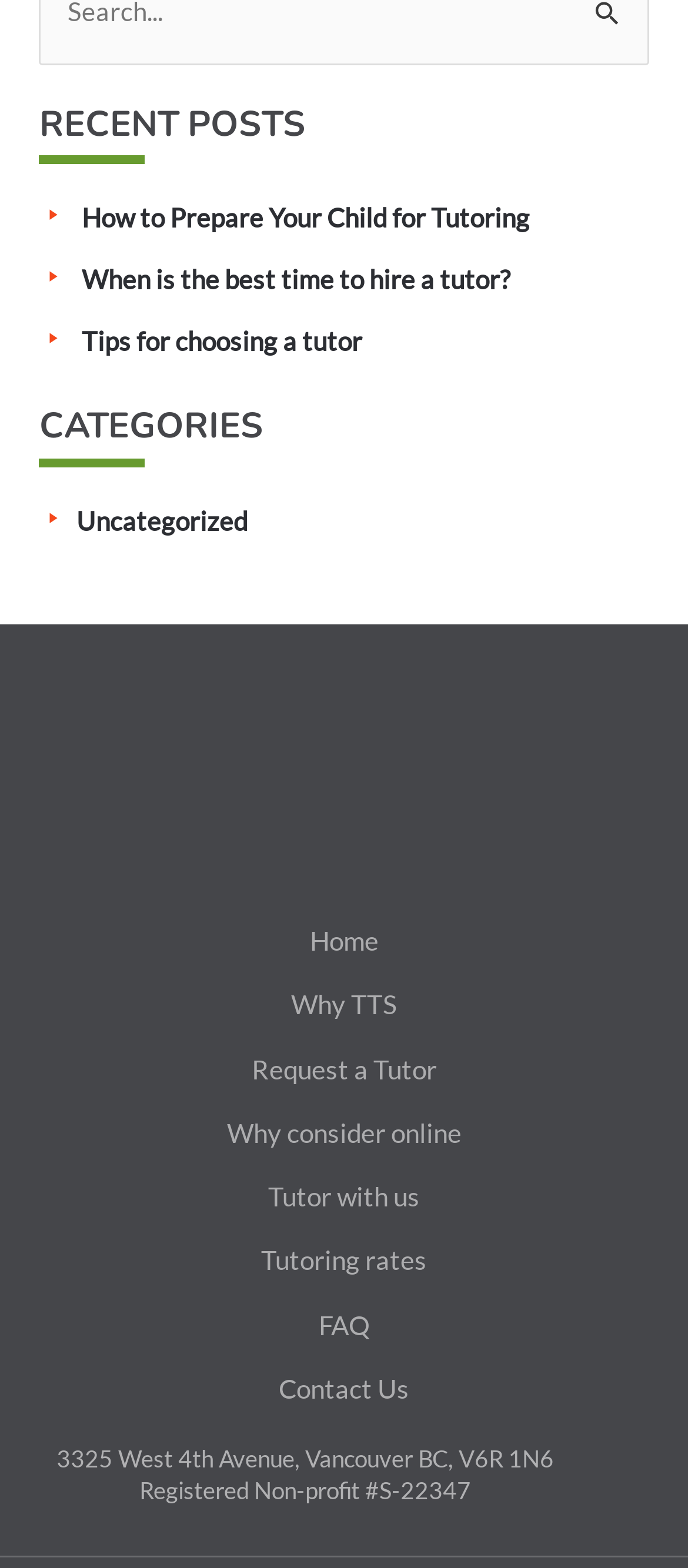How many recent posts are listed?
From the image, respond with a single word or phrase.

3